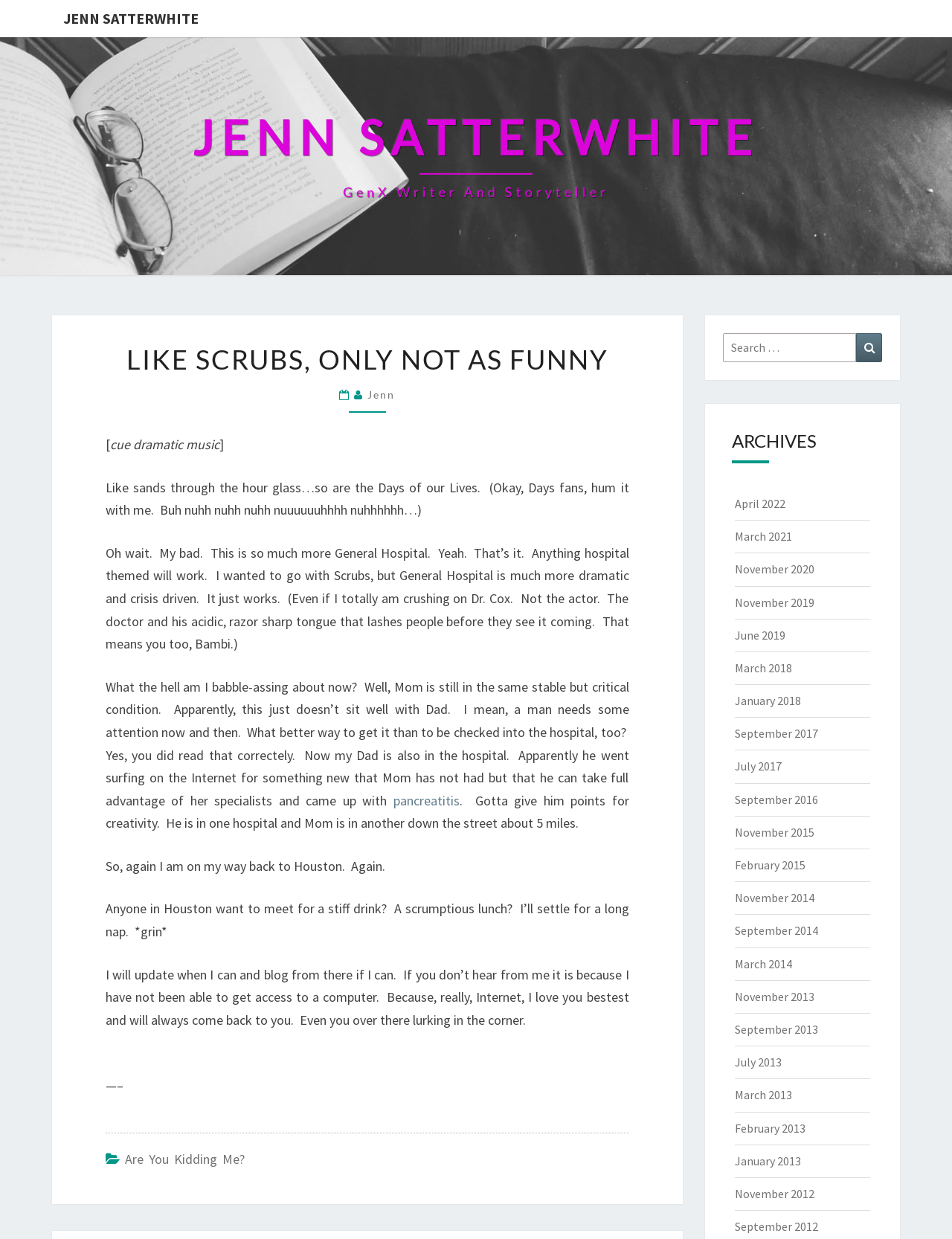What is the author's profession?
Answer the question with a single word or phrase, referring to the image.

GenX Writer And Storyteller